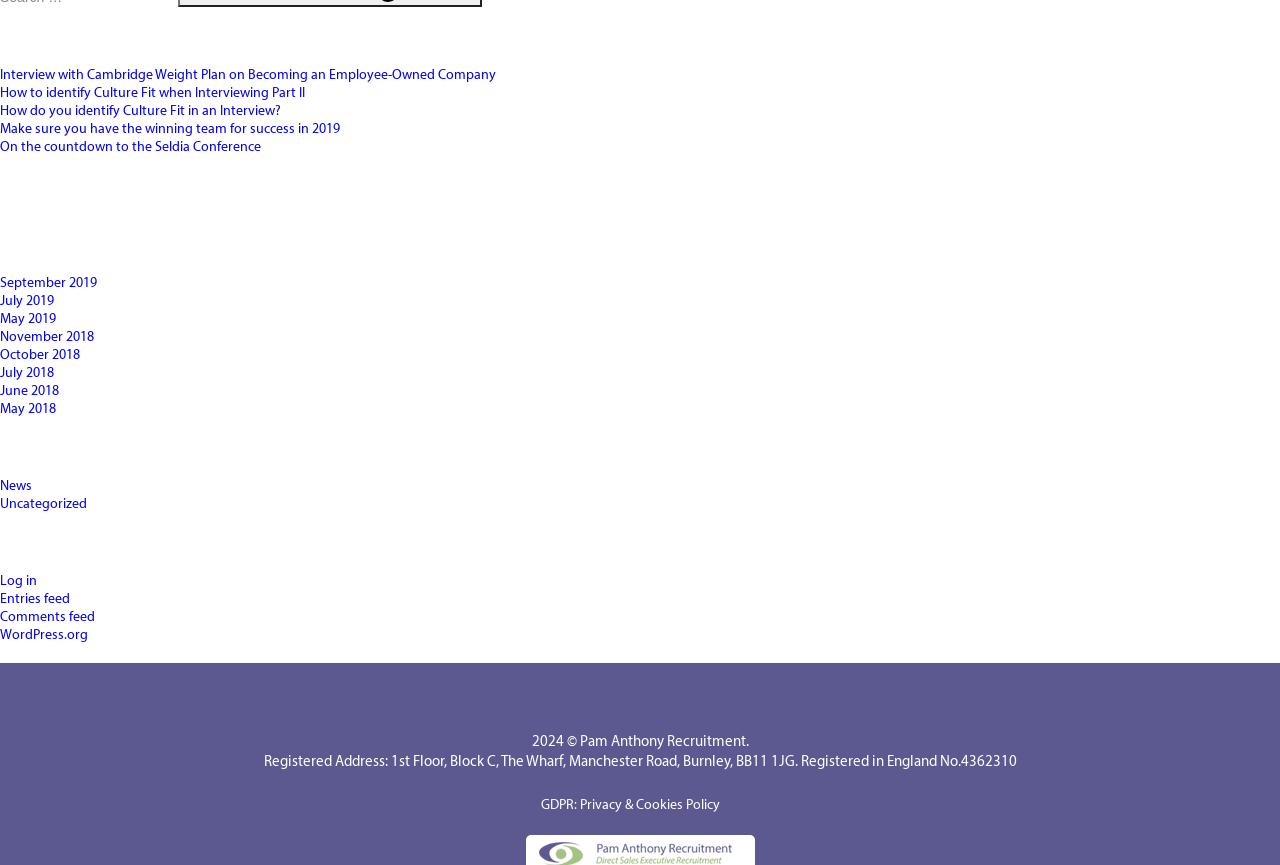Using the provided description GDPR: Privacy & Cookies Policy, find the bounding box coordinates for the UI element. Provide the coordinates in (top-left x, top-left y, bottom-right x, bottom-right y) format, ensuring all values are between 0 and 1.

[0.422, 0.923, 0.562, 0.94]